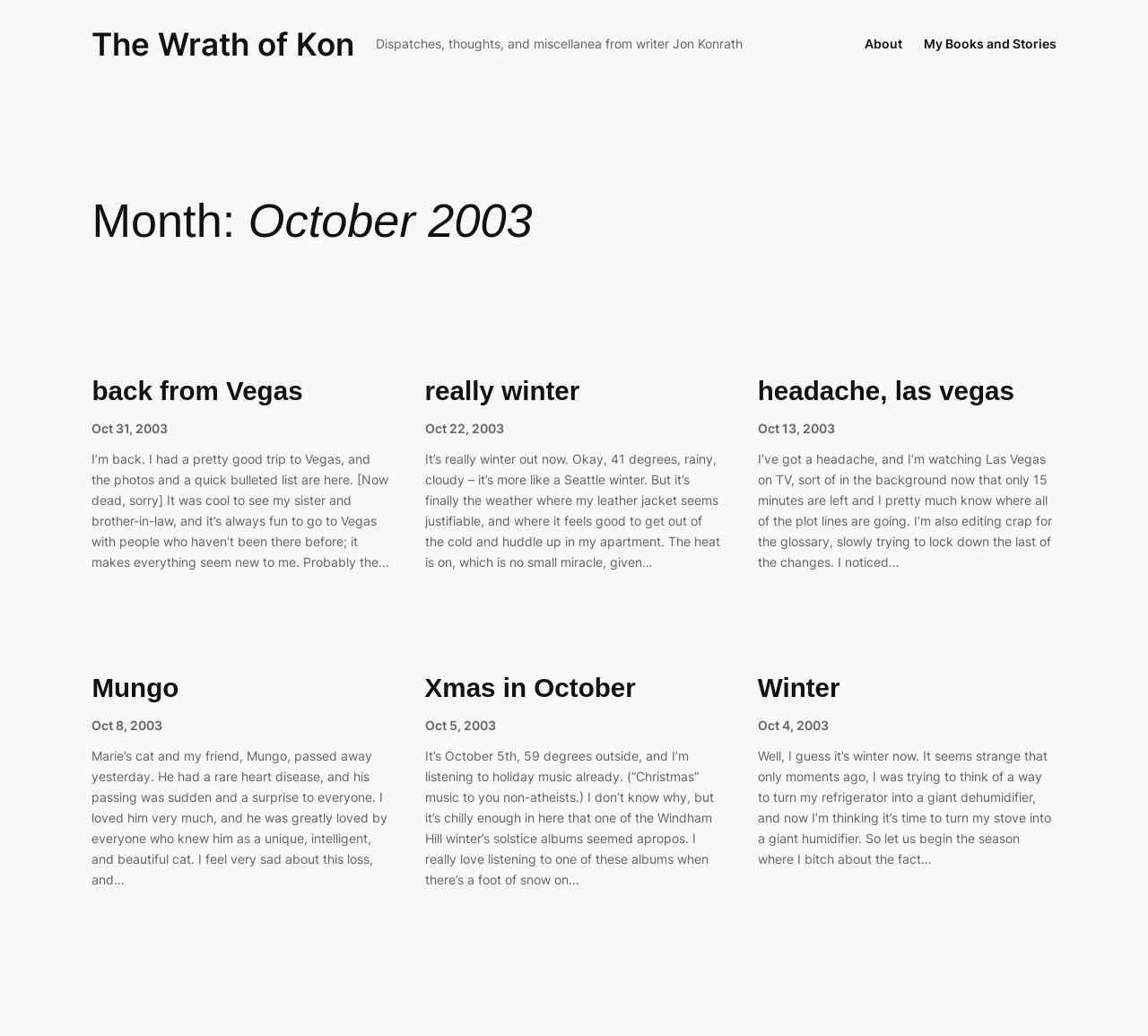Identify the bounding box coordinates of the clickable region necessary to fulfill the following instruction: "Check the post 'Mungo'". The bounding box coordinates should be four float numbers between 0 and 1, i.e., [left, top, right, bottom].

[0.08, 0.648, 0.156, 0.682]